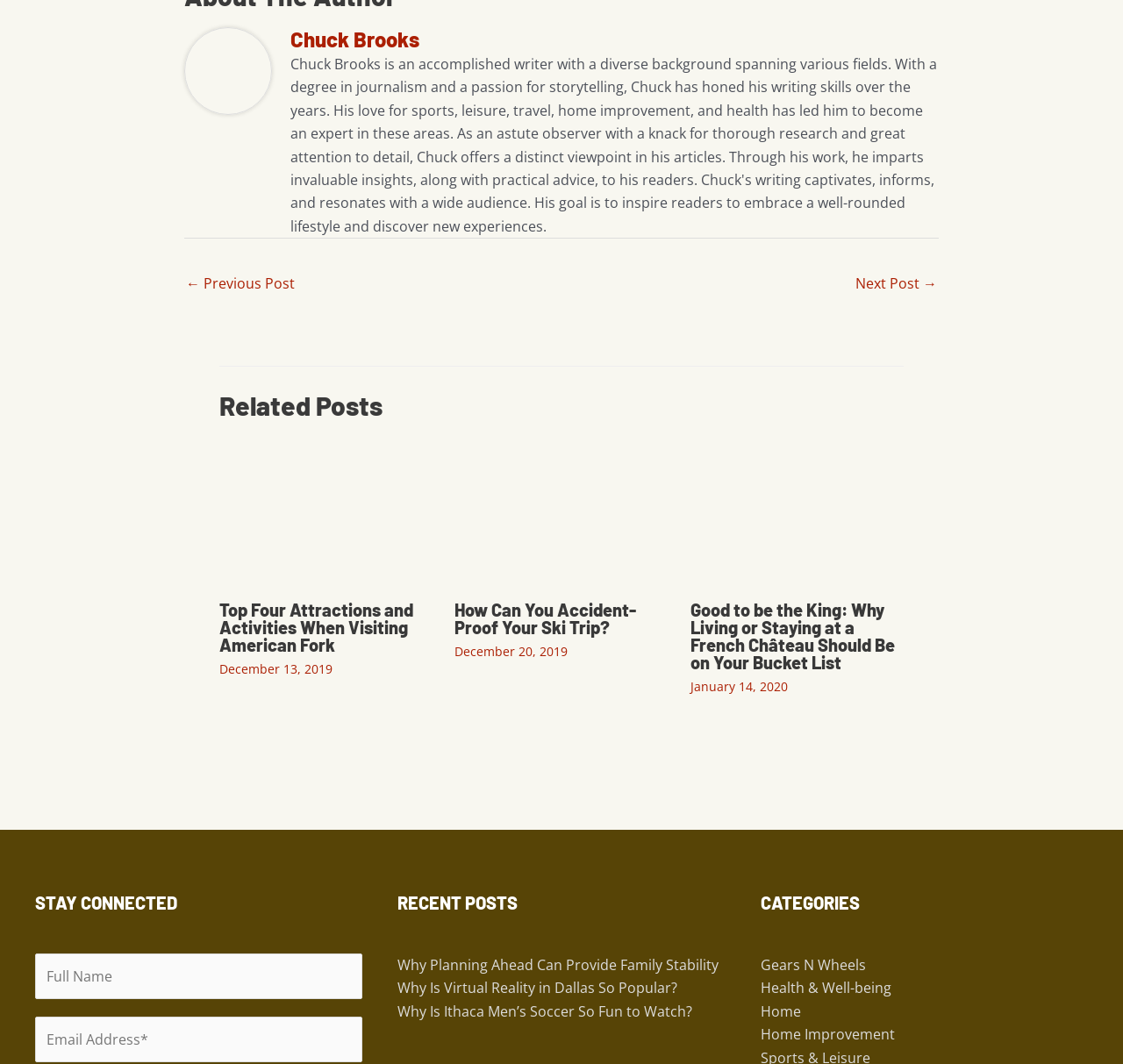Locate the bounding box coordinates of the element to click to perform the following action: 'Browse the 'Gears N Wheels' category'. The coordinates should be given as four float values between 0 and 1, in the form of [left, top, right, bottom].

[0.677, 0.898, 0.771, 0.916]